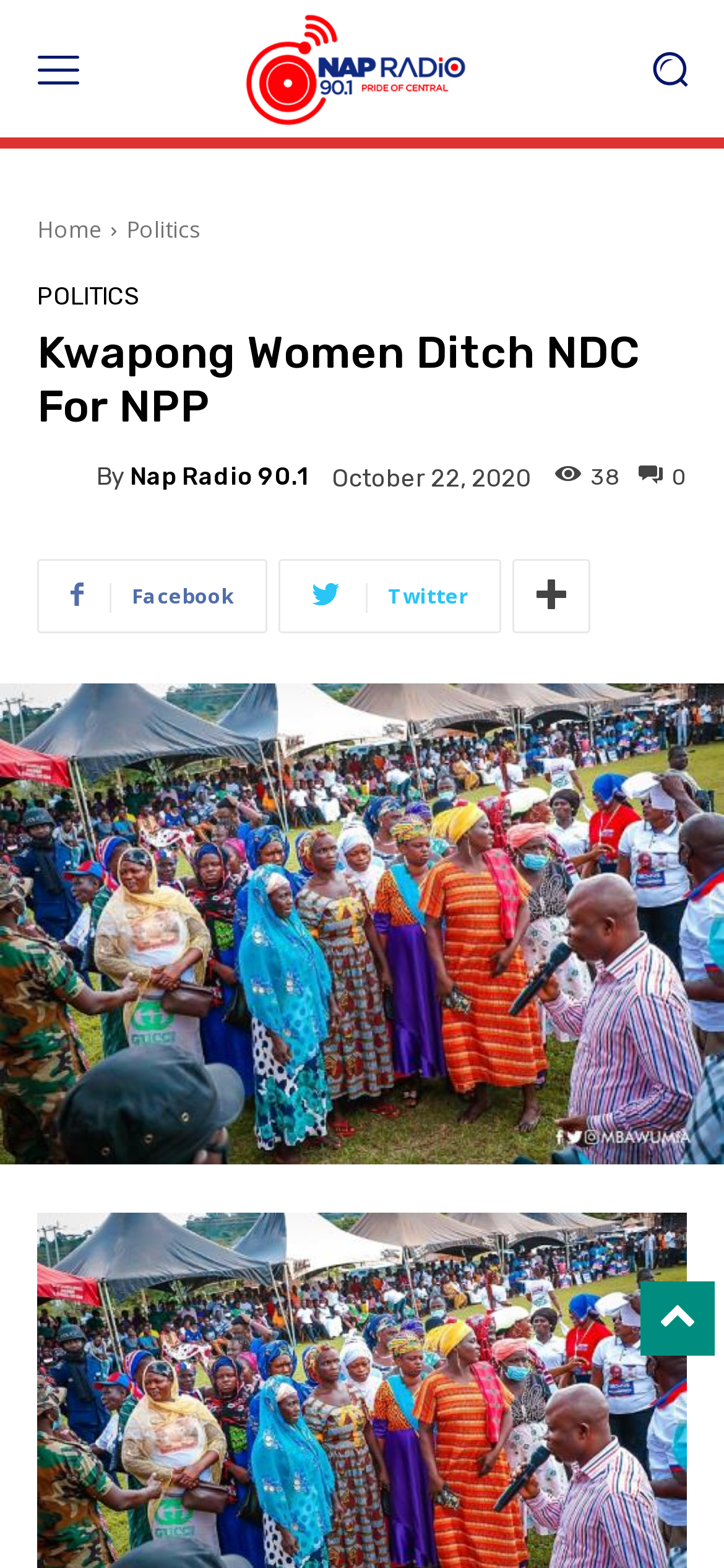What is the name of the radio station?
Refer to the image and provide a one-word or short phrase answer.

Nap Radio 90.1 FM